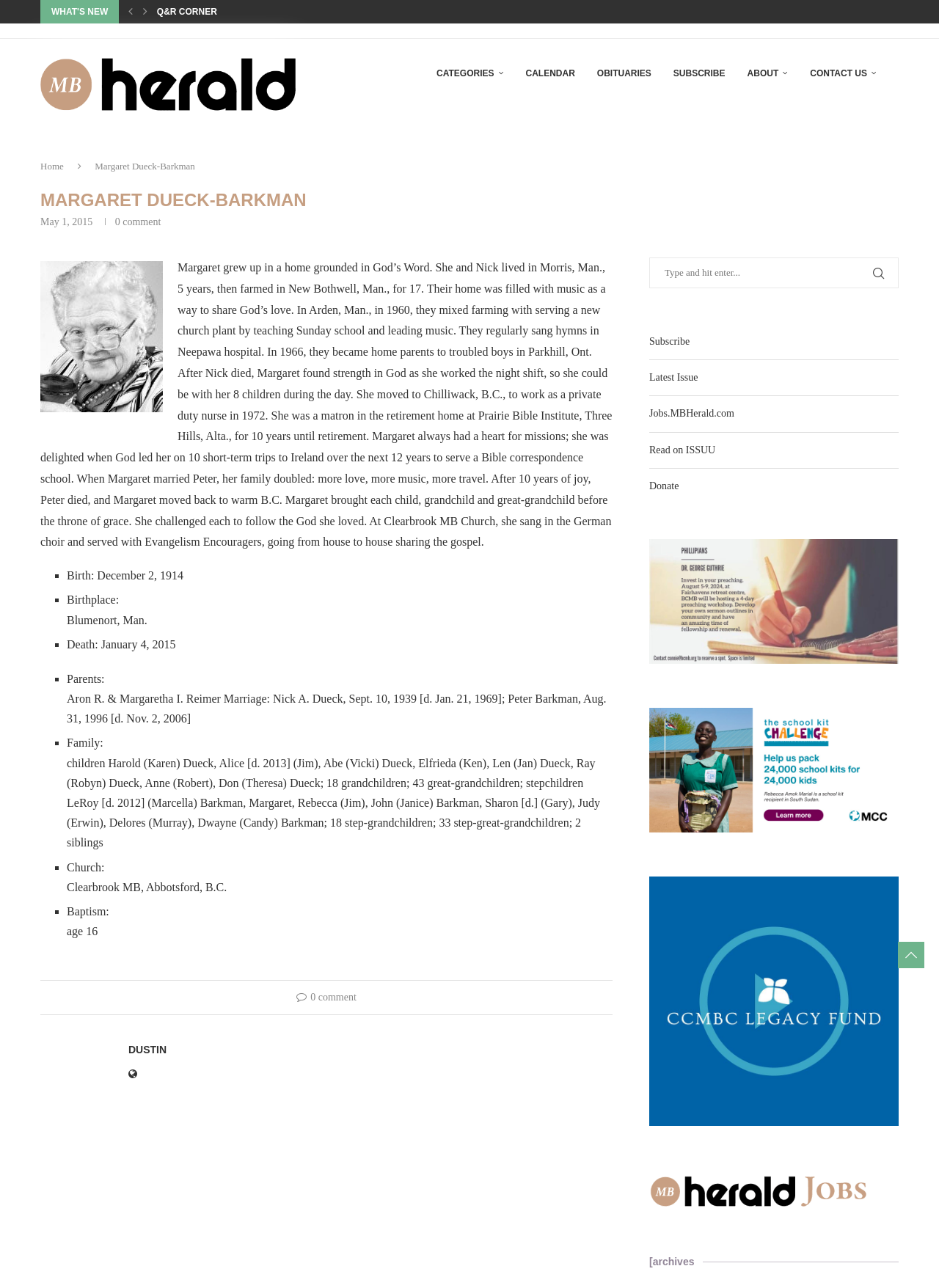Can you pinpoint the bounding box coordinates for the clickable element required for this instruction: "View the 'CATEGORIES'"? The coordinates should be four float numbers between 0 and 1, i.e., [left, top, right, bottom].

[0.465, 0.034, 0.536, 0.08]